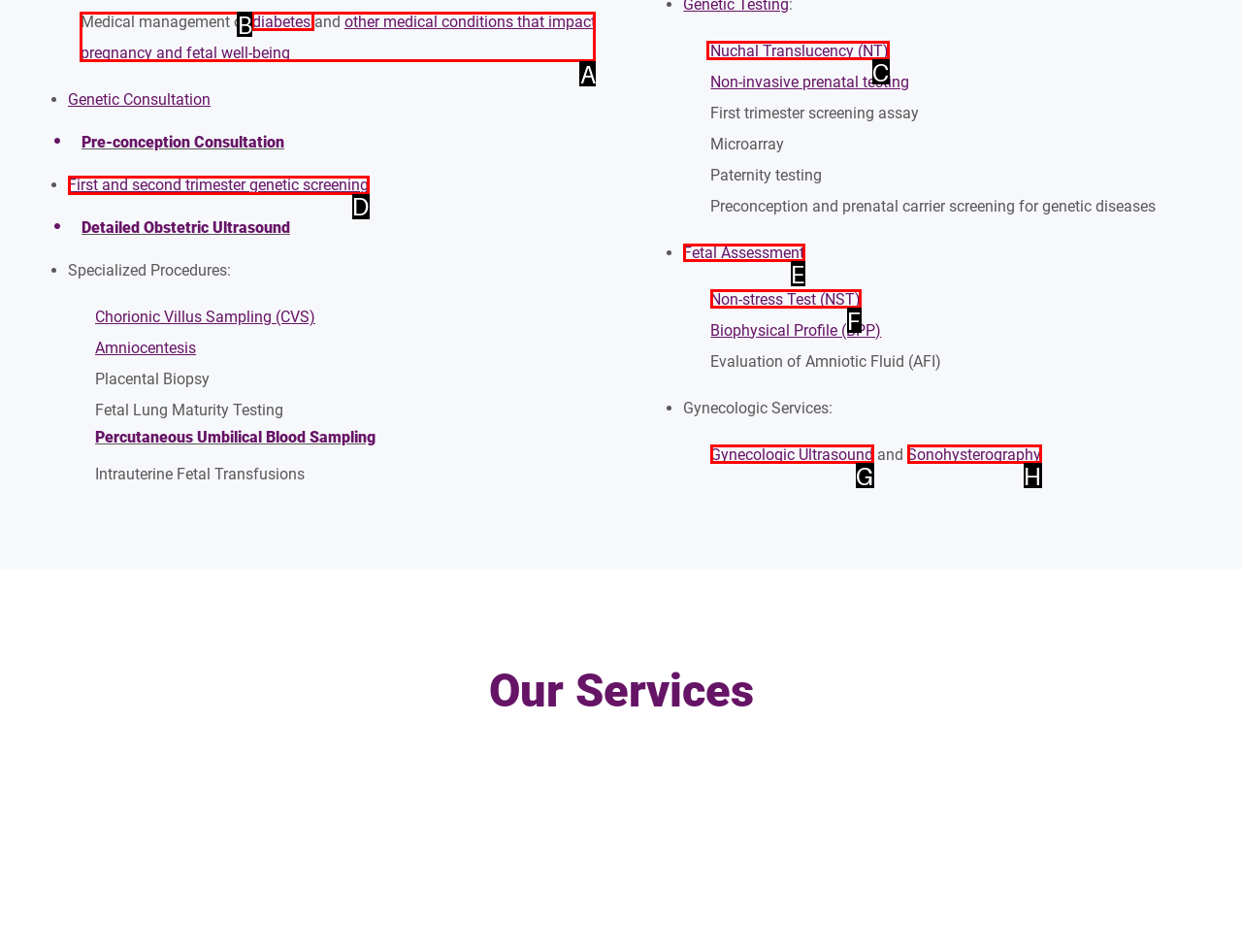Point out the letter of the HTML element you should click on to execute the task: Explore Fetal Assessment
Reply with the letter from the given options.

E